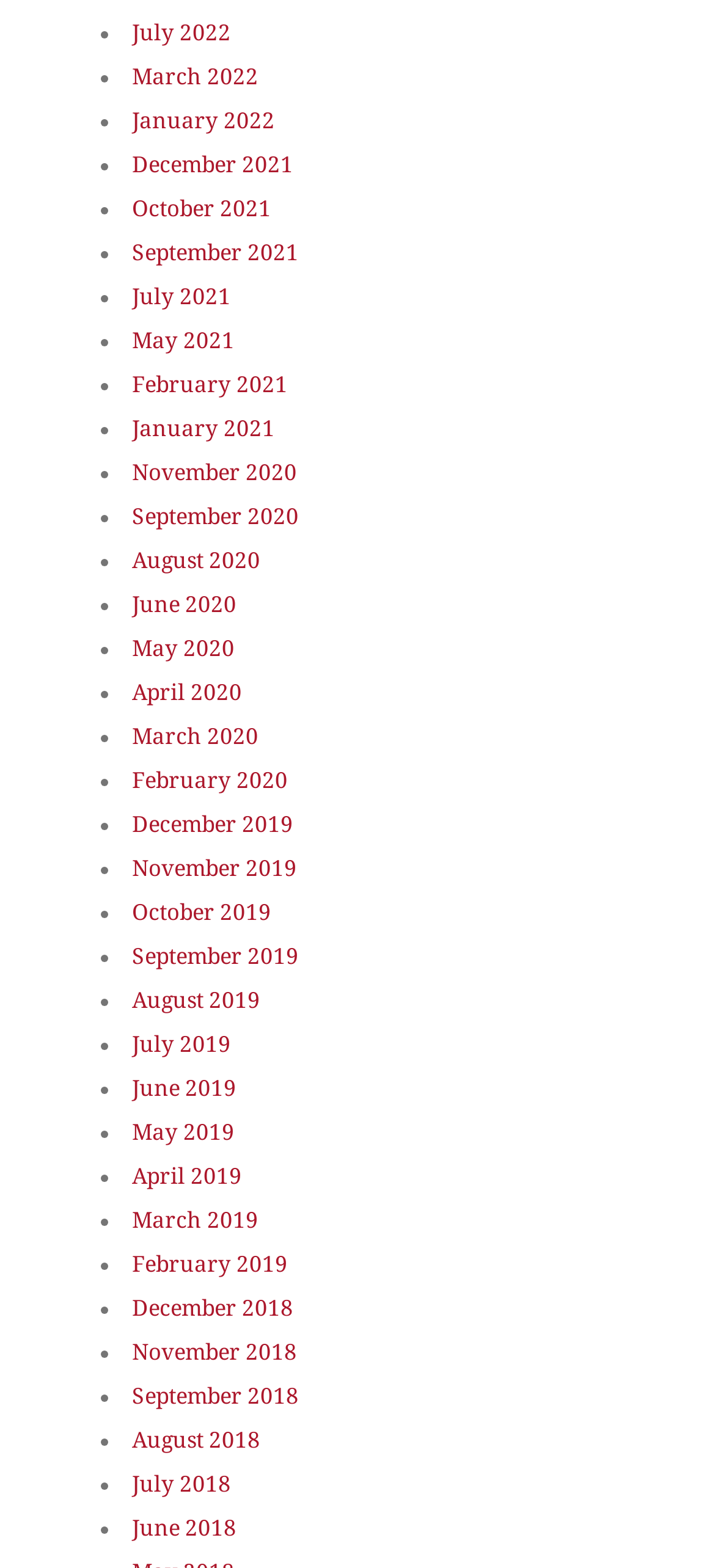Please identify the bounding box coordinates of the element I should click to complete this instruction: 'Access June 2019'. The coordinates should be given as four float numbers between 0 and 1, like this: [left, top, right, bottom].

[0.185, 0.686, 0.331, 0.703]